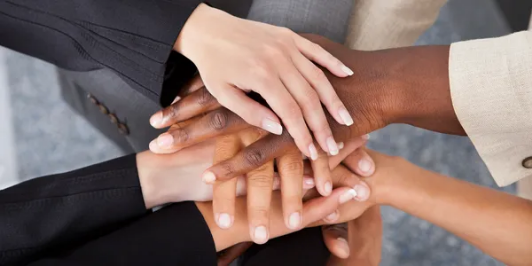Explain all the elements you observe in the image.

The image captures a powerful display of teamwork and collaboration, showcasing multiple hands overlapping each other in a gesture of unity and support. The hands represent a diverse group of individuals, highlighting various skin tones and professional attire, which symbolizes inclusivity and synergy within a professional environment. This visual effectively conveys the message of cooperation and collective effort, aligning with a culture of collaboration that enhances creativity and fosters continuous learning. Such imagery resonates deeply with the theme of teamwork emphasized on the webpage, illustrating the organization's commitment to working together to achieve common goals.